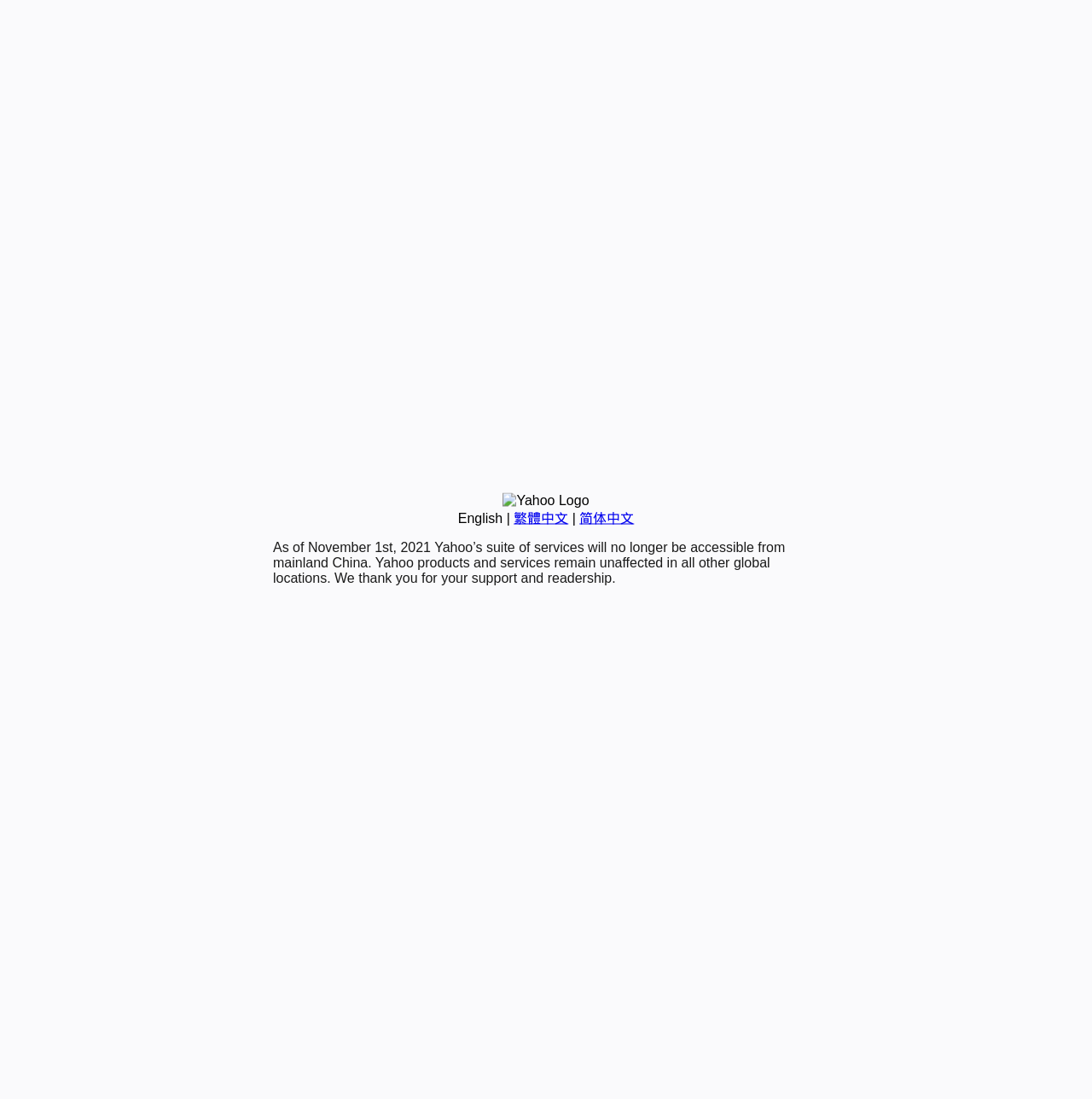Identify the bounding box for the described UI element. Provide the coordinates in (top-left x, top-left y, bottom-right x, bottom-right y) format with values ranging from 0 to 1: 简体中文

[0.531, 0.465, 0.581, 0.478]